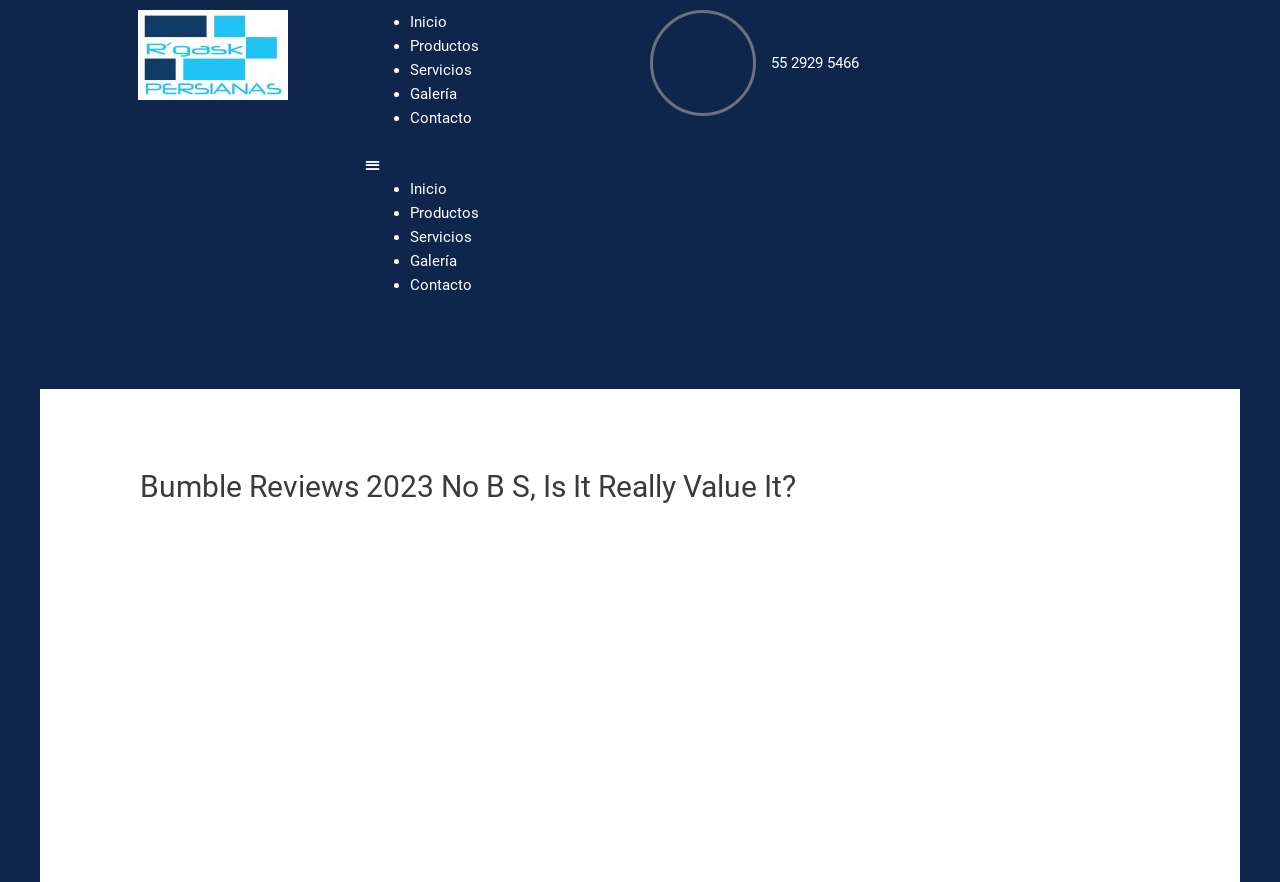Can you access Bumble on the internet?
Look at the image and construct a detailed response to the question.

According to the webpage, you can access Bumble not only through the mobile app but also on the internet.